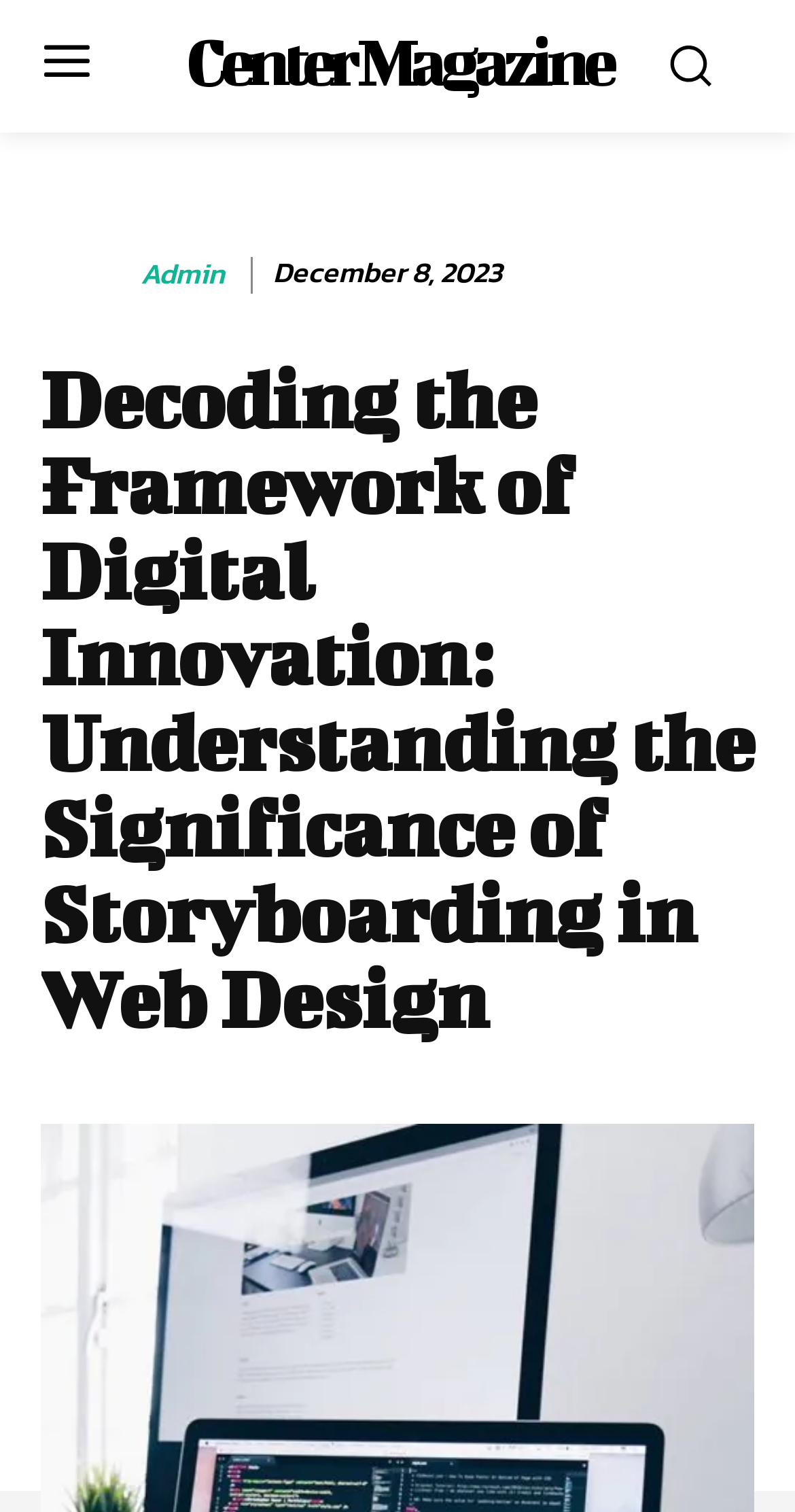Extract the main heading from the webpage content.

Decoding the Framework of Digital Innovation: Understanding the Significance of Storyboarding in Web Design